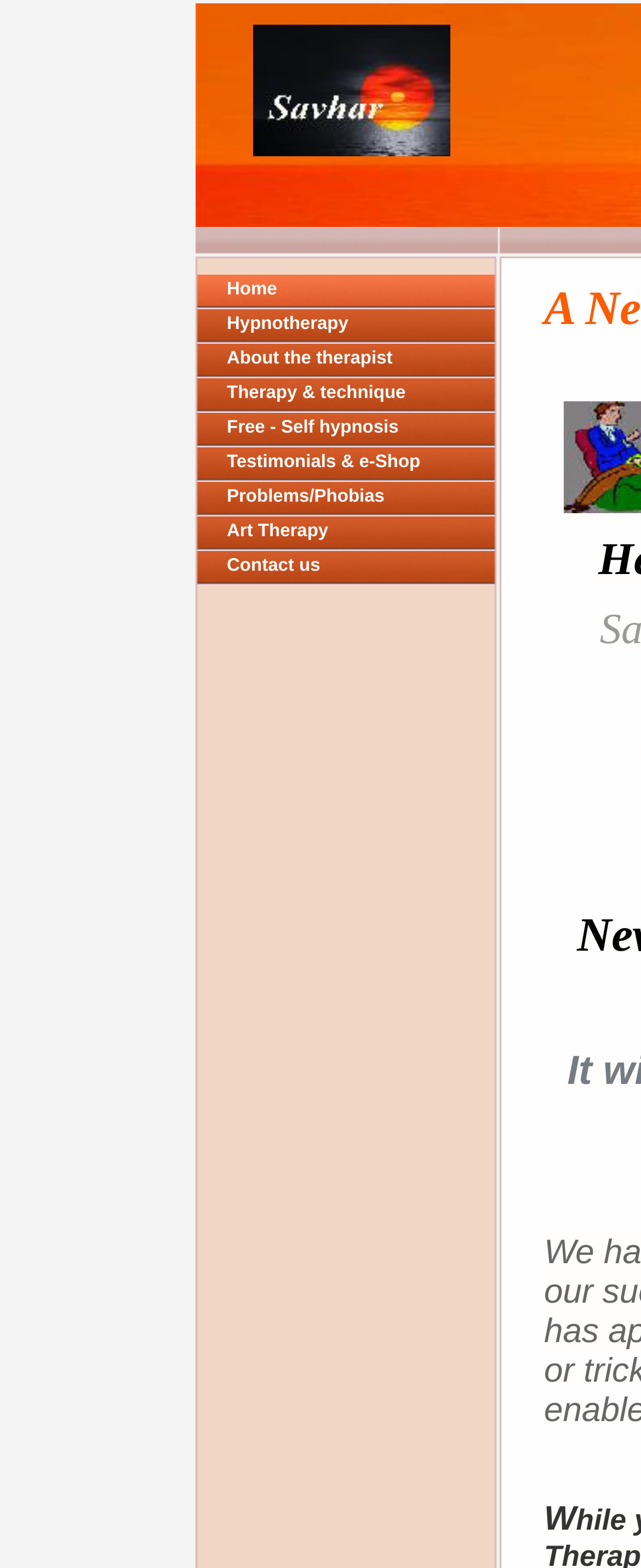Write a detailed summary of the webpage.

The webpage is titled "Home - Savhar - A New Day Begins Right NOW!" and appears to be a part of the www.keeplooking.com company. At the top of the page, there is a horizontal navigation menu with 9 links, including "Home", "Hypnotherapy", "About the therapist", and others, which are aligned side by side and take up a significant portion of the top section. 

Below the navigation menu, there is a smaller link with no text, positioned near the top left corner of the page. 

At the bottom right corner of the page, there is a single character "W" displayed as static text.